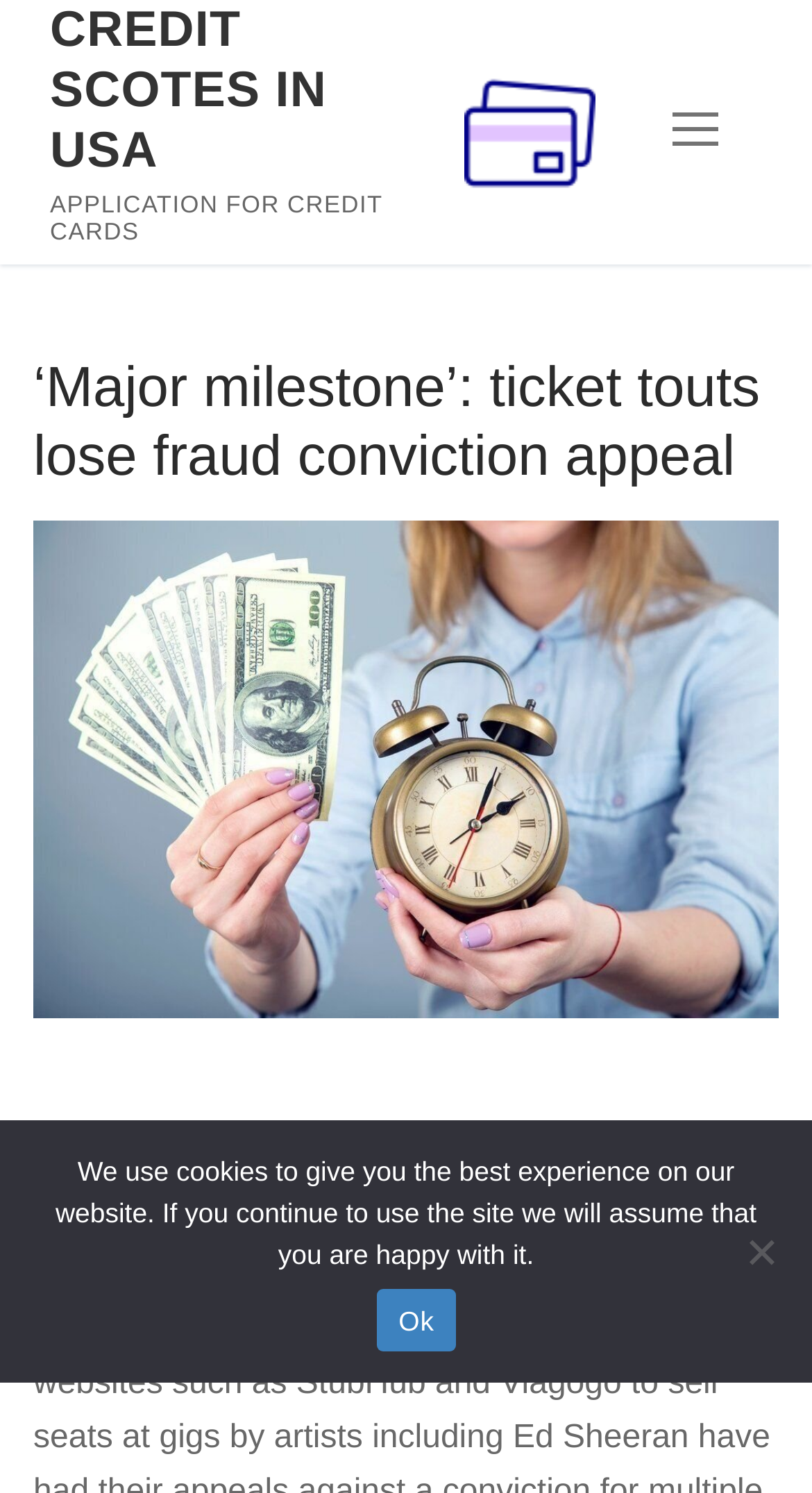Please analyze the image and provide a thorough answer to the question:
What is the topic of the article?

The topic of the article can be inferred from the heading 'Major milestone: ticket touts lose fraud conviction appeal' which suggests that the article is about ticket touts and their recent loss in a fraud conviction appeal.